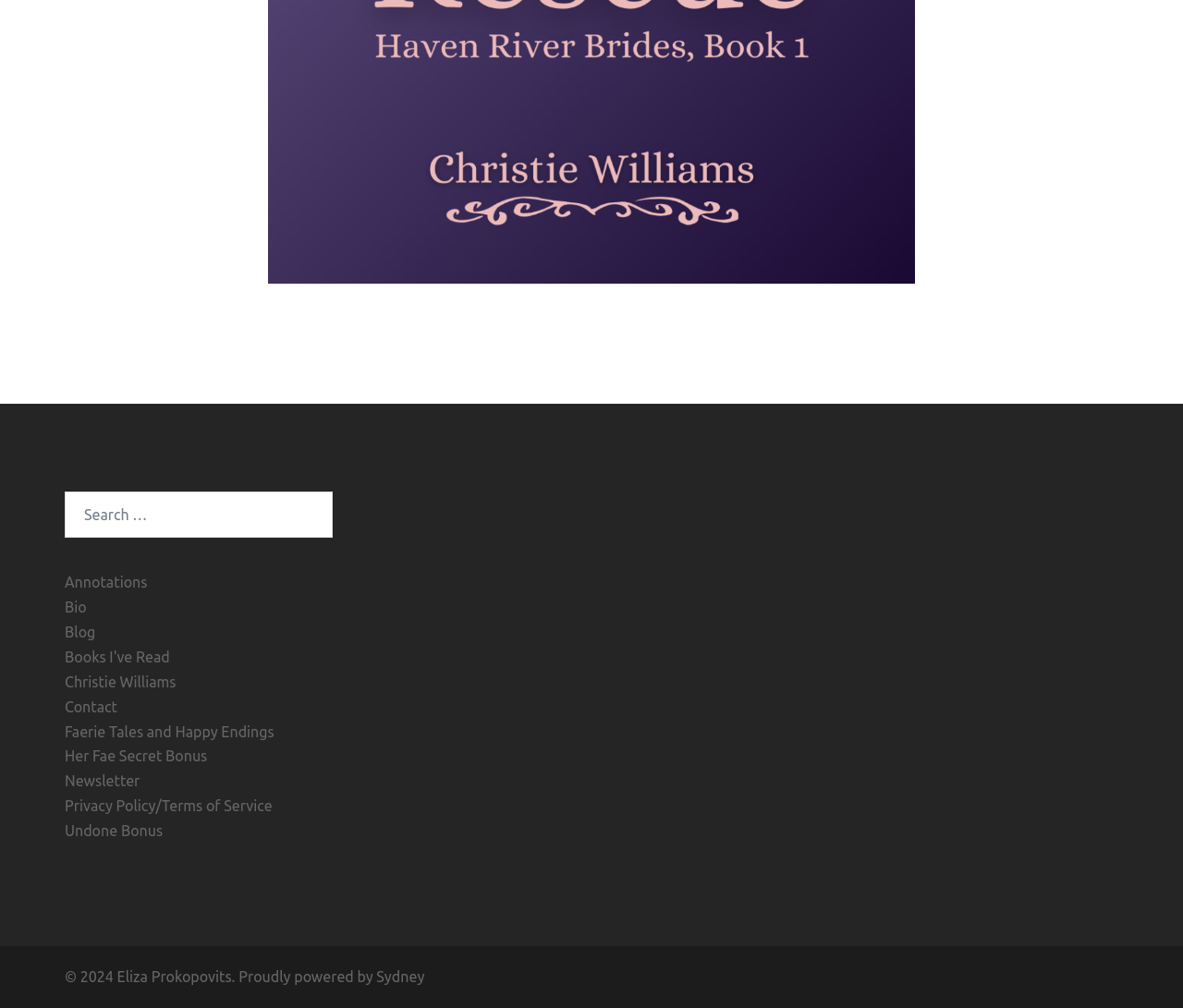What are the main categories on the website?
Based on the screenshot, respond with a single word or phrase.

Annotations, Bio, Blog, etc.